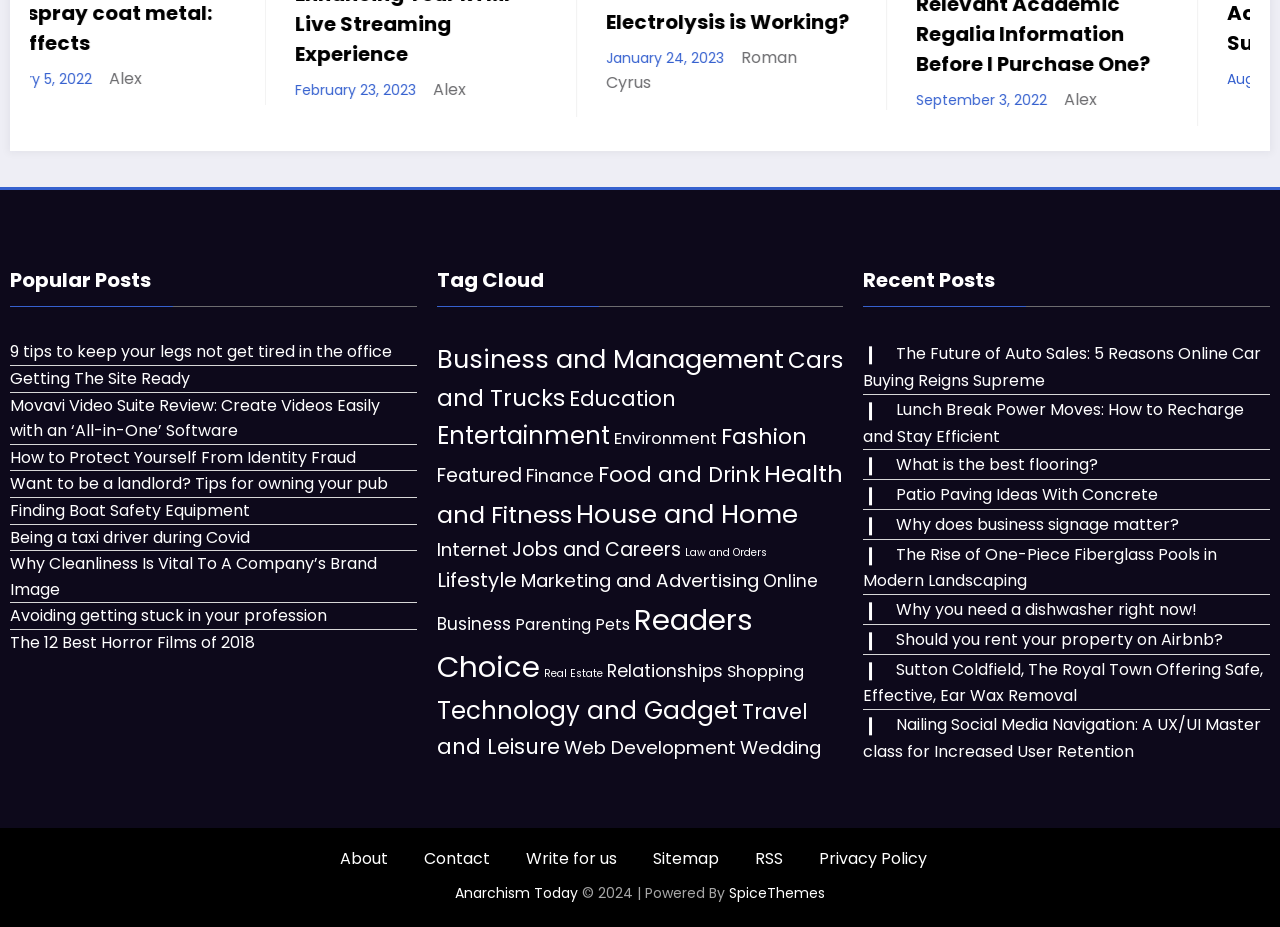Using the elements shown in the image, answer the question comprehensively: How many recent posts are listed?

In the 'Recent Posts' section, I counted 10 links, which are the recent posts listed on the webpage.